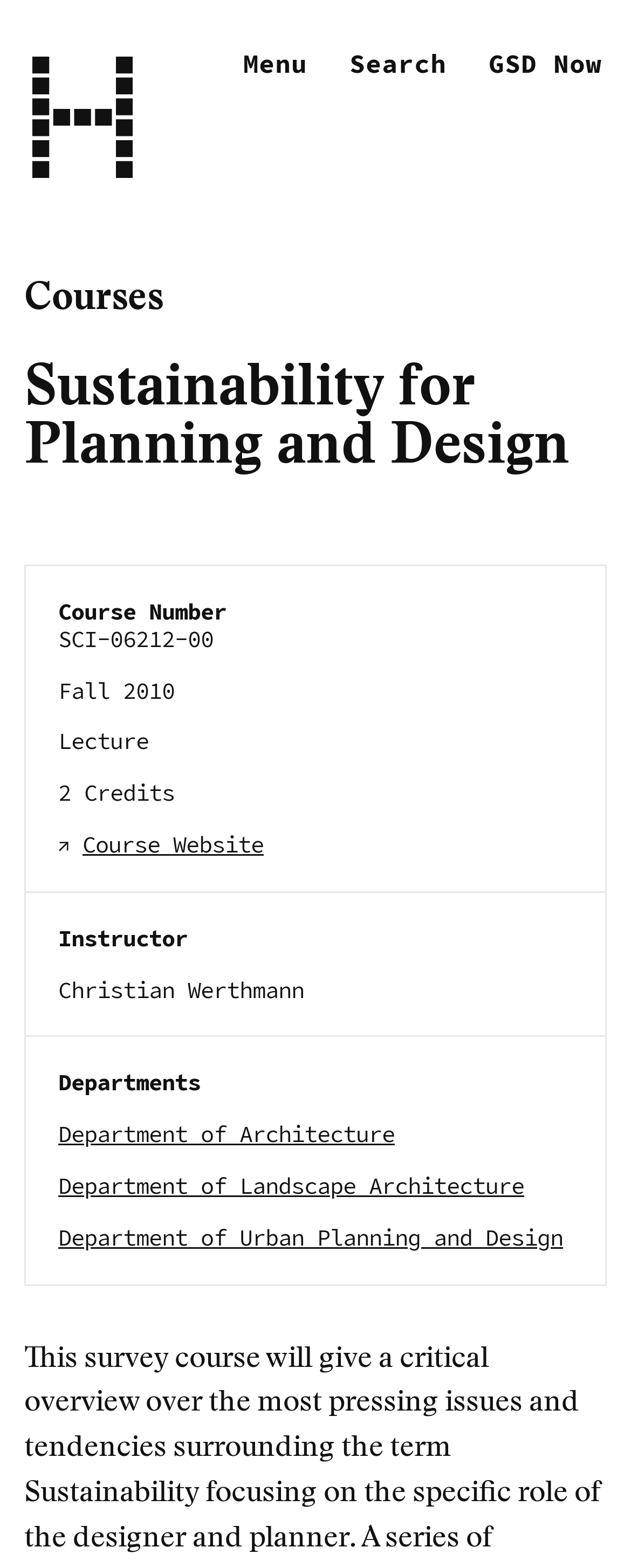Please give a concise answer to this question using a single word or phrase: 
How many credits is the course?

2 Credits